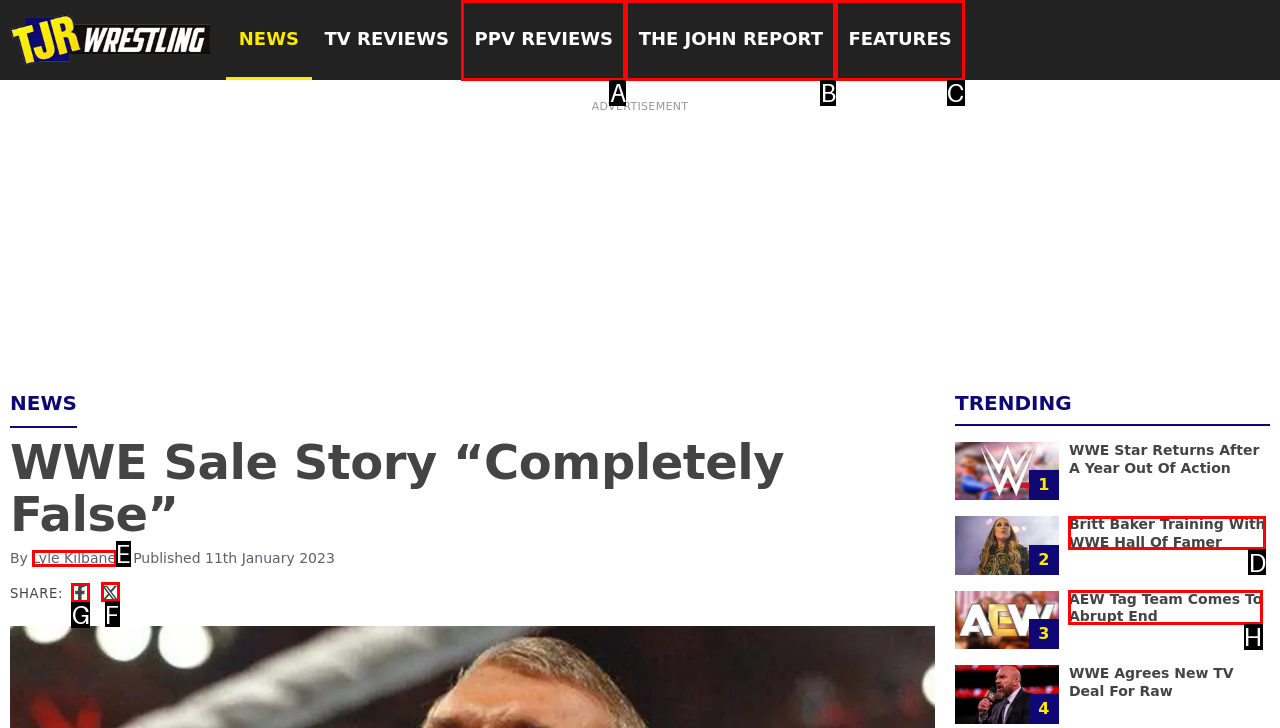Identify the HTML element you need to click to achieve the task: Share the article on Facebook. Respond with the corresponding letter of the option.

G